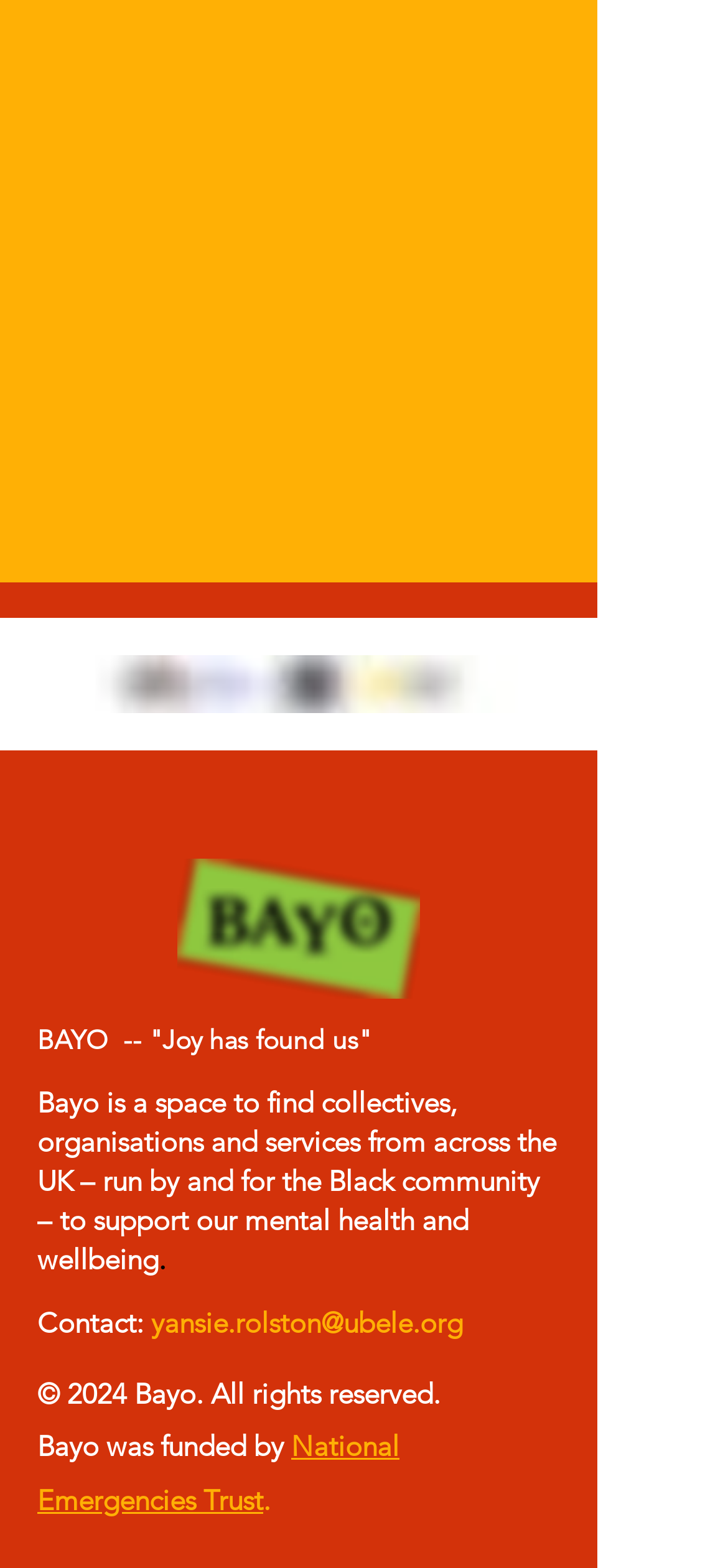Based on the element description National Emergencies Trust, identify the bounding box coordinates for the UI element. The coordinates should be in the format (top-left x, top-left y, bottom-right x, bottom-right y) and within the 0 to 1 range.

[0.051, 0.911, 0.549, 0.967]